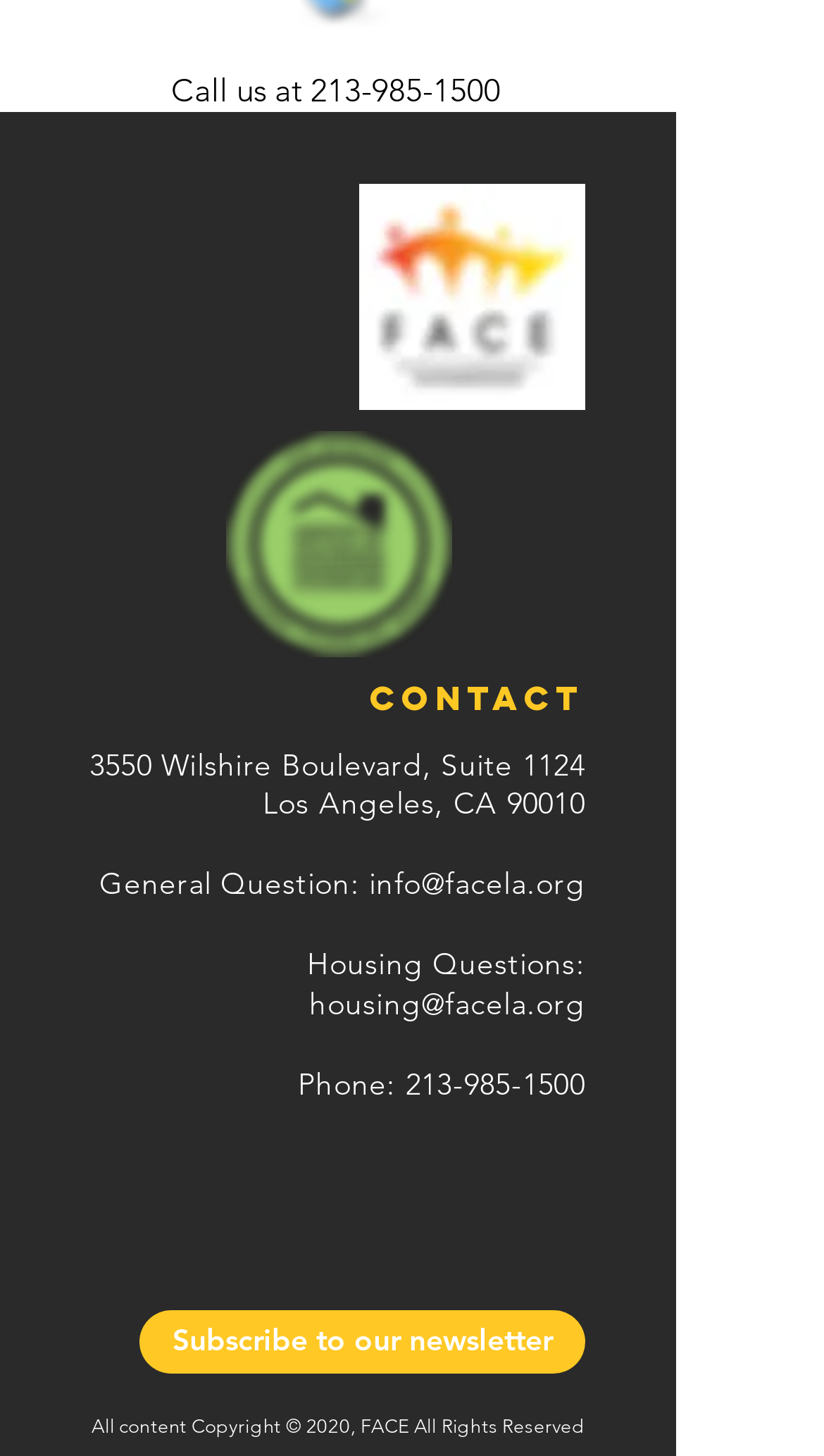Specify the bounding box coordinates of the area to click in order to follow the given instruction: "Visit LinkedIn."

[0.108, 0.818, 0.197, 0.869]